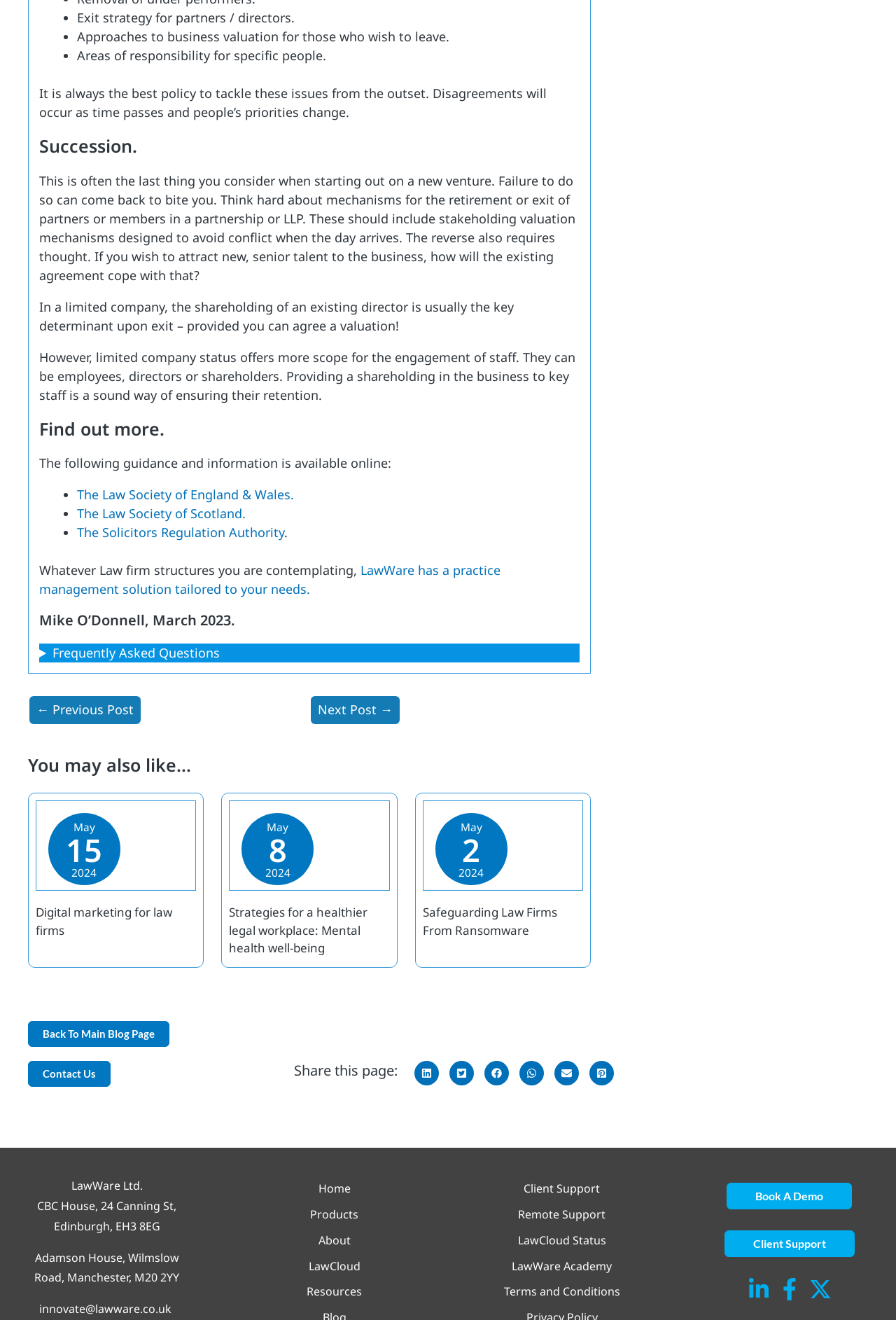What is the tone of the webpage?
Using the image as a reference, answer with just one word or a short phrase.

Informative